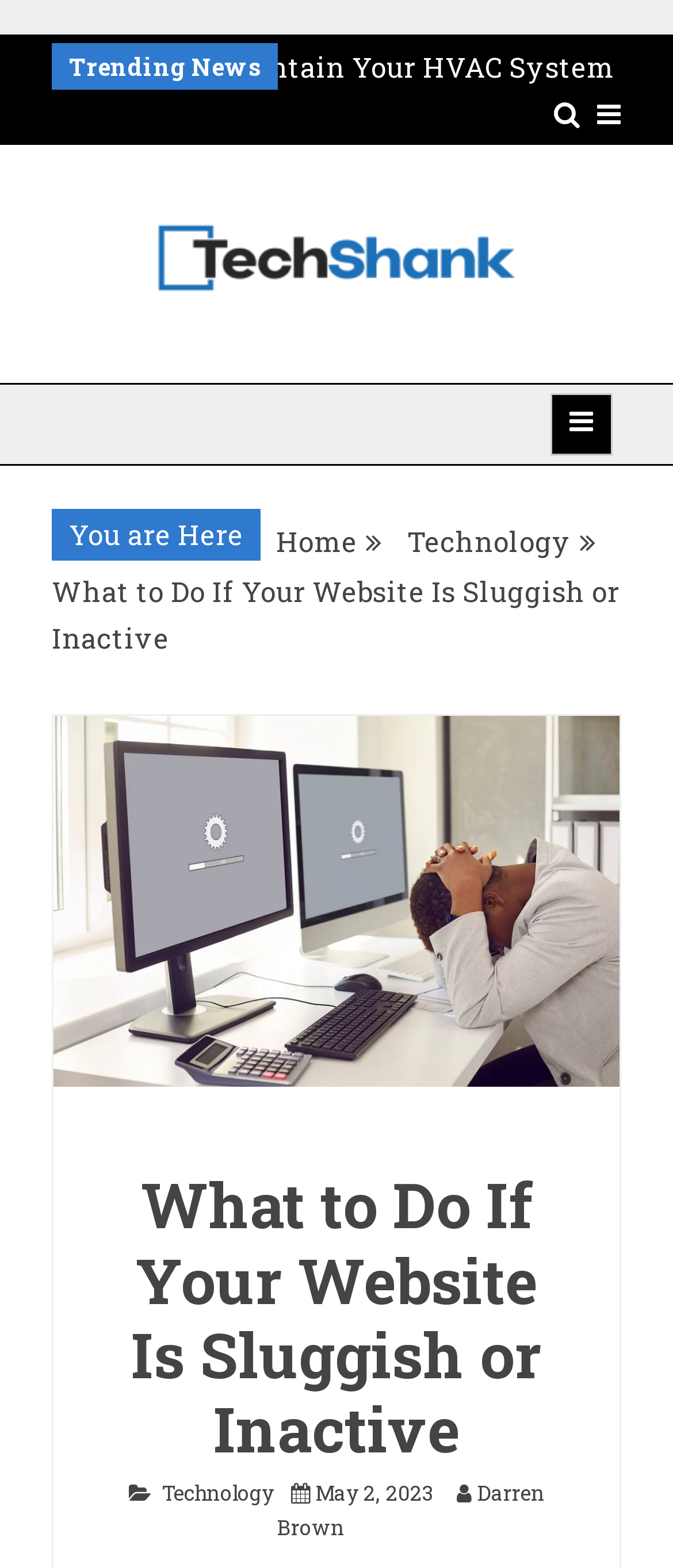Offer a detailed explanation of the webpage layout and contents.

The webpage is about troubleshooting website issues, specifically addressing sluggish or inactive websites. At the top, there is a section labeled "Trending News". Below this, there are three links, with the first one being an icon, the second one being an icon, and the third one being a text link labeled "Tech Shank" accompanied by an image. 

To the right of these links, there is a button that controls the primary menu. Below this button, there is a breadcrumbs navigation section that displays the user's current location, with links to "Home", "Technology", and the current page "What to Do If Your Website Is Sluggish or Inactive". 

The main content of the webpage is headed by a title "What to Do If Your Website Is Sluggish or Inactive", which is followed by three links: "Technology", a date "May 2, 2023", and the author's name "Darren Brown".